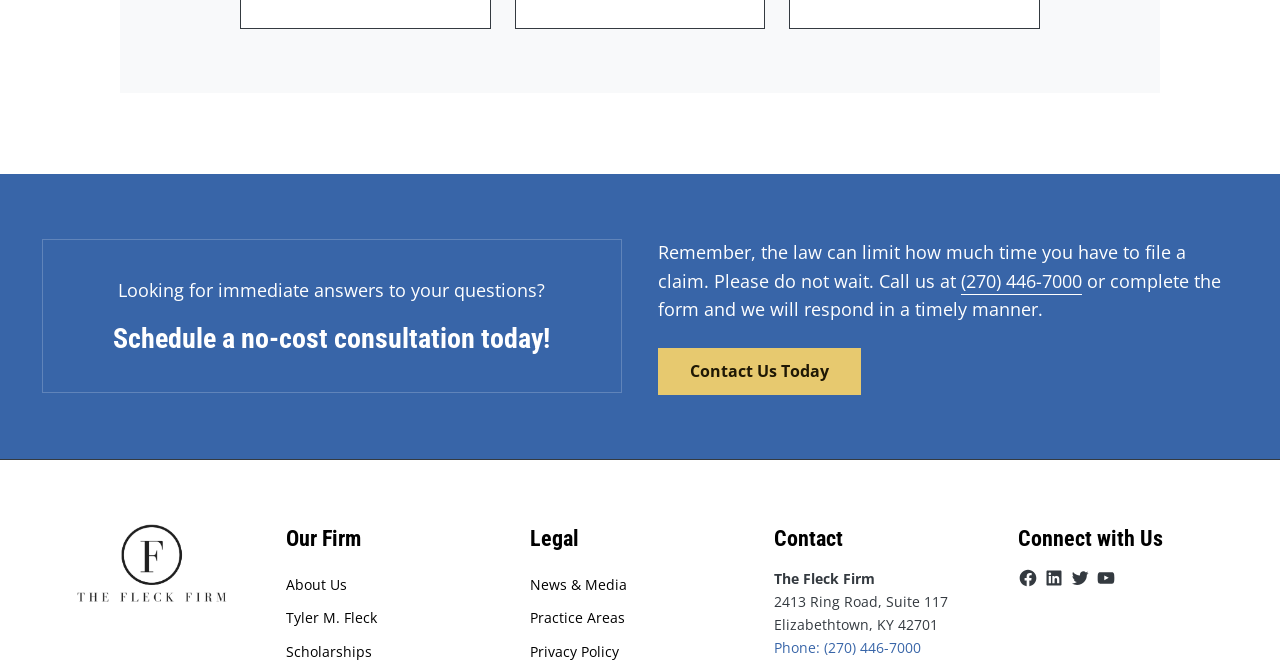Please answer the following query using a single word or phrase: 
What social media platforms can you connect with The Fleck Firm on?

Facebook, LinkedIn, Twitter, YouTube